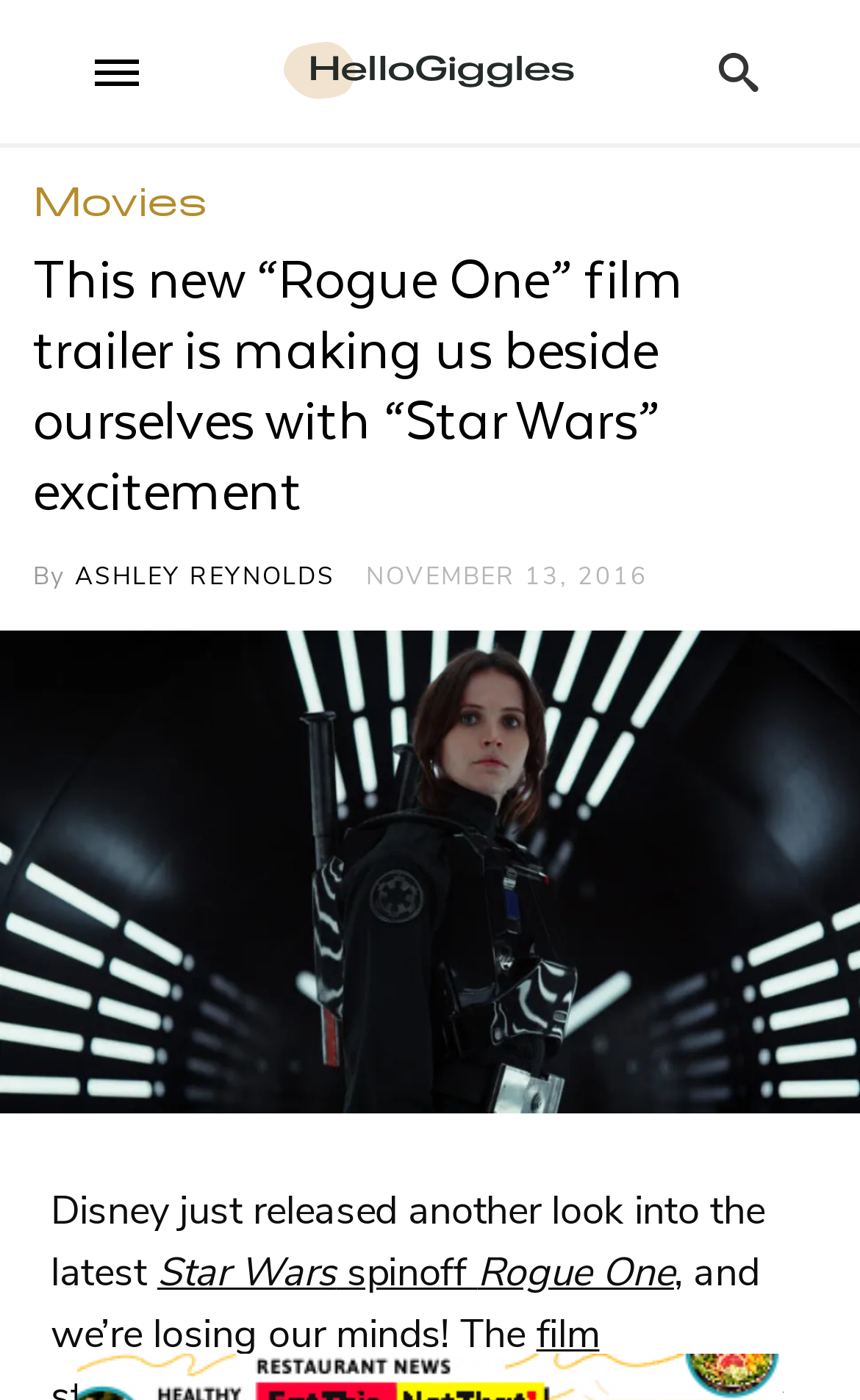What is the bounding box coordinate of the image of Jyn Erso?
Please provide a detailed and comprehensive answer to the question.

I found the image of Jyn Erso by looking for an image with a descriptive text. In this case, I found the image with the text 'rogue-one-jyn-ersa-geared-up' which is likely to be an image of Jyn Erso. The bounding box coordinate of this image is [0.0, 0.45, 1.0, 0.795].